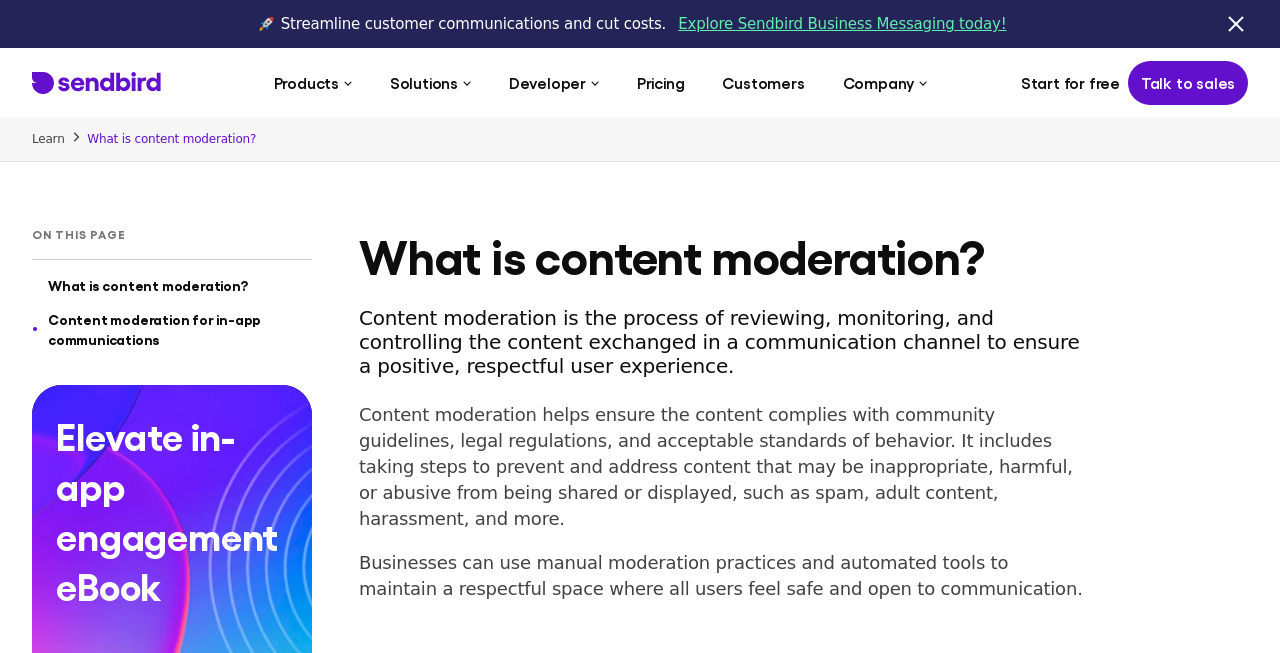Please specify the bounding box coordinates for the clickable region that will help you carry out the instruction: "Talk to sales".

[0.881, 0.093, 0.975, 0.161]